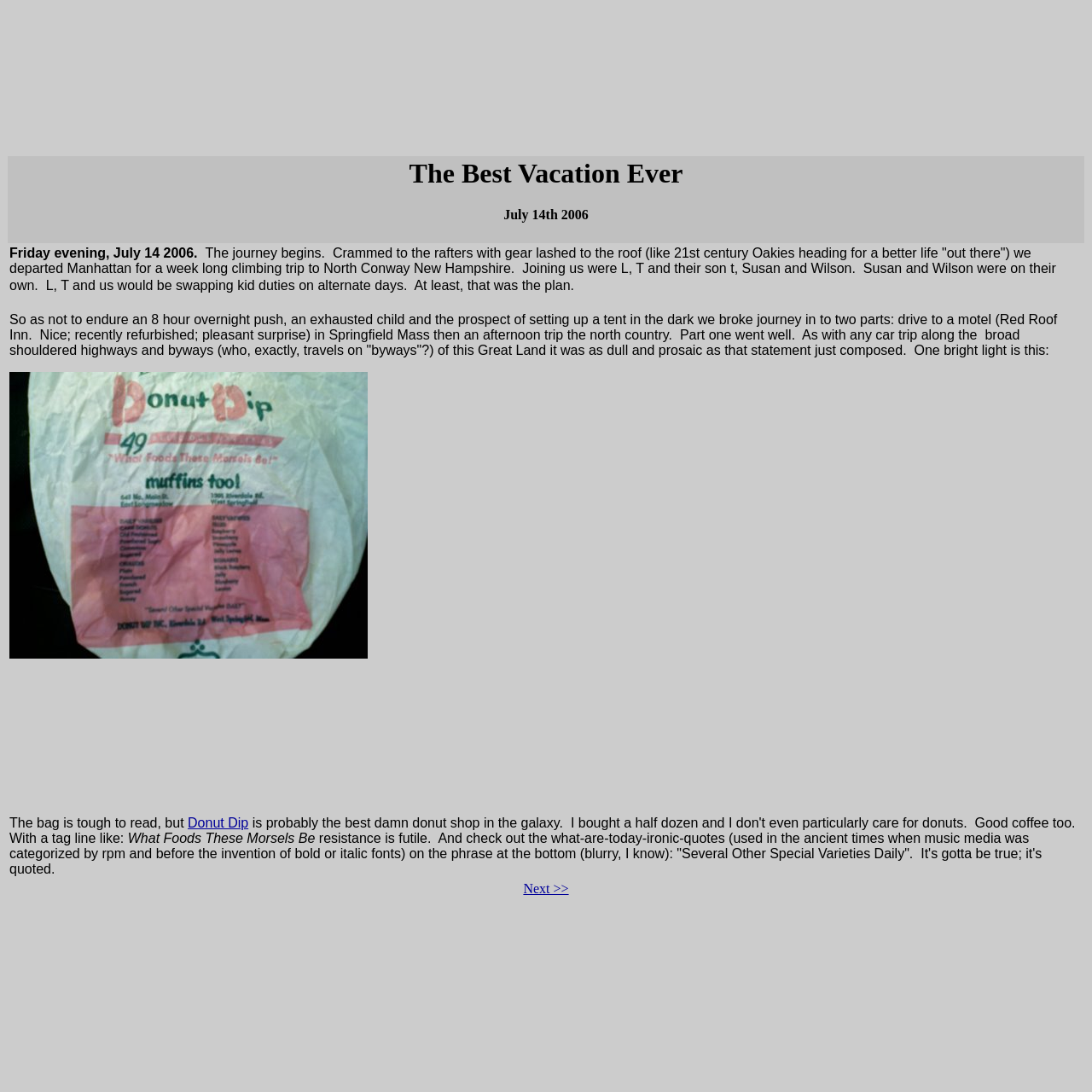How many people are joining the trip?
Look at the image and construct a detailed response to the question.

The answer can be found in the text of the gridcell element, which mentions that L, T, and their son t, Susan, and Wilson are joining the trip, in addition to the author and their family, making a total of seven people.